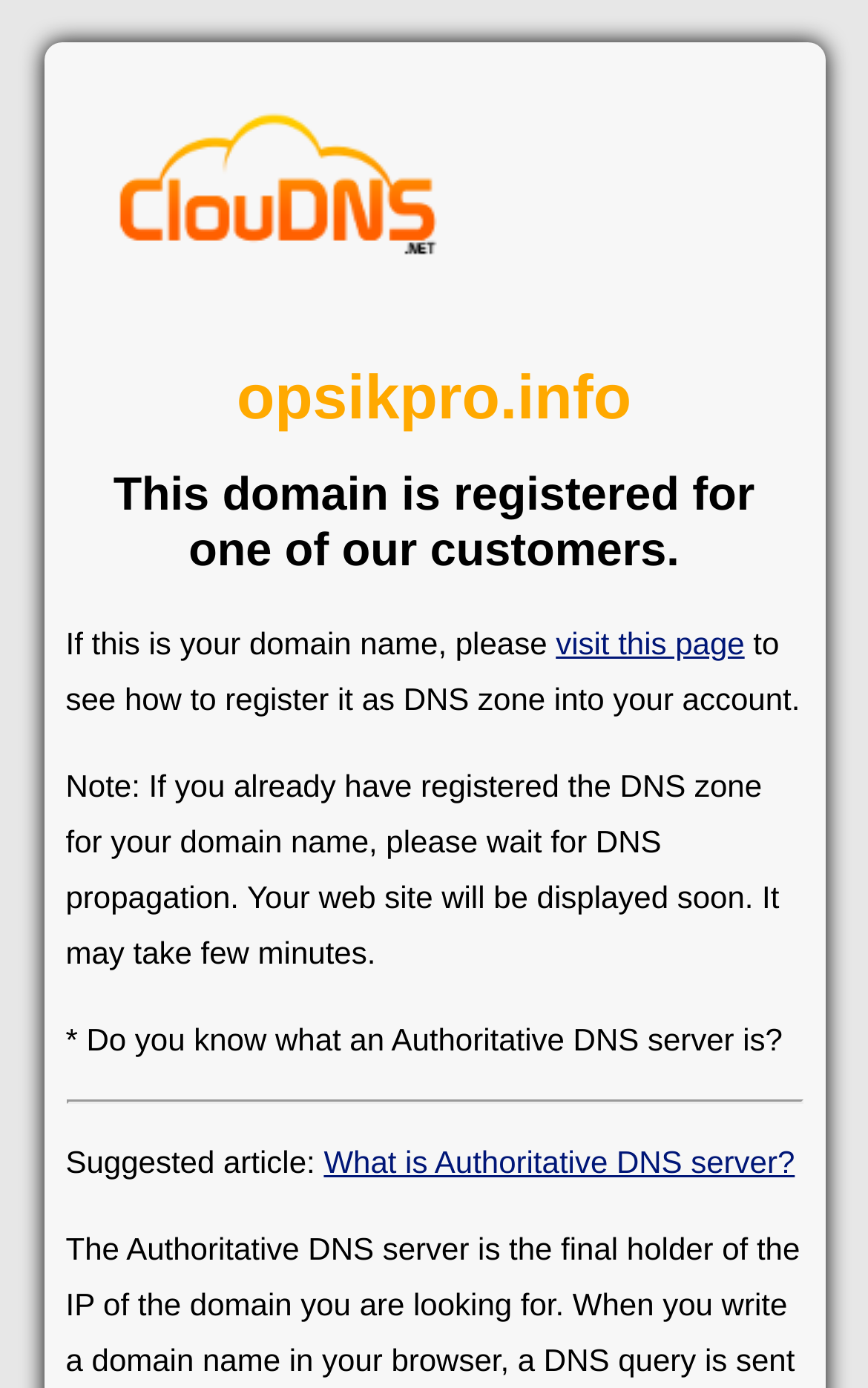Analyze the image and answer the question with as much detail as possible: 
What should I do if I already have registered the DNS zone?

According to the webpage, if I already have registered the DNS zone for my domain name, I should wait for DNS propagation, and my website will be displayed soon. This information is provided in the StaticText element with the text 'Note: If you already have registered the DNS zone for your domain name, please wait for DNS propagation. Your web site will be displayed soon. It may take few minutes.'